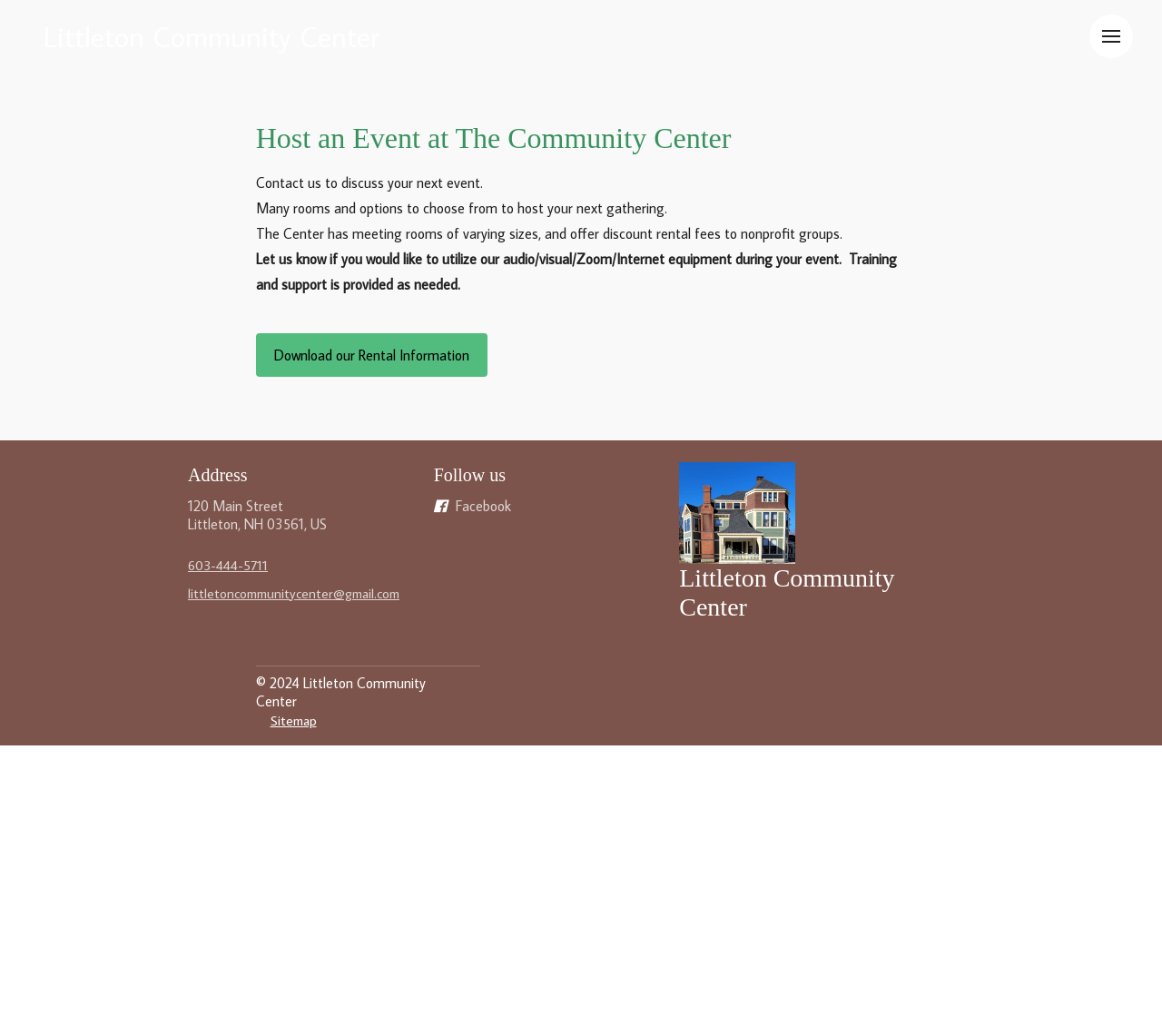Provide a thorough summary of the webpage.

The webpage is about hosting an event at the Littleton Community Center. At the top, there is a header section with a link to the community center's homepage. Below the header, a prominent heading reads "Host an Event at The Community Center". 

Following the heading, a paragraph provides information about the event hosting services offered by the community center, including the availability of meeting rooms, discount rental fees for non-profit groups, and audio/visual equipment. The paragraph also mentions that training and support are provided as needed.

To the right of the paragraph, there is a link to download rental information. 

At the bottom of the page, there is a footer section that contains the community center's address, phone number, and email address. The address is listed as 120 Main Street, Littleton, NH 03561, US. 

Next to the address, there is a section titled "Follow us" with a link to the community center's Facebook page. An image is placed to the right of the "Follow us" section, accompanied by a link. 

Below the image, there is a horizontal separator line, followed by a copyright notice that reads "© 2024 Littleton Community Center". Finally, there is a link to the sitemap at the very bottom of the page.